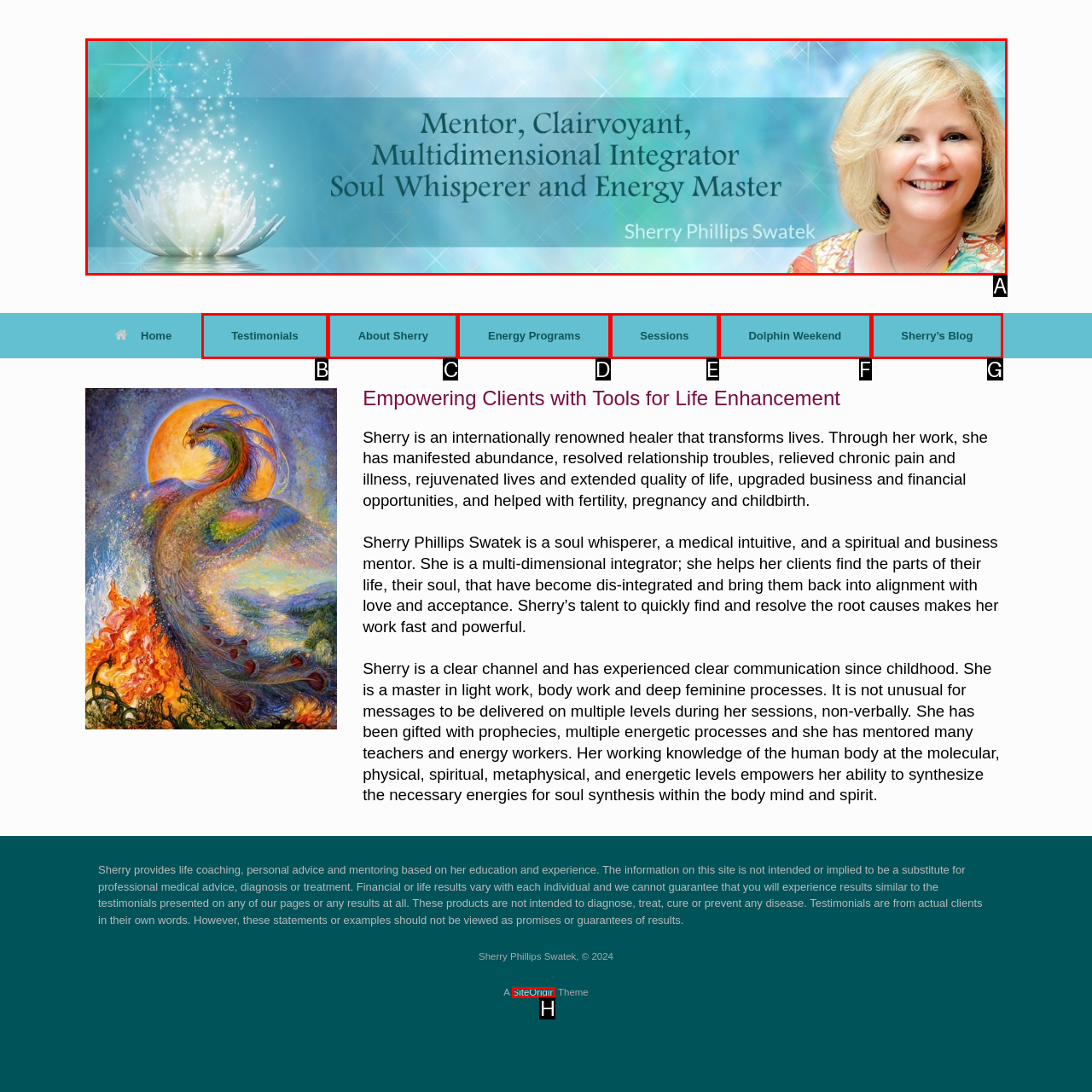Given the description: PrevPreviousCalifornia Prefab Garages, identify the corresponding option. Answer with the letter of the appropriate option directly.

None